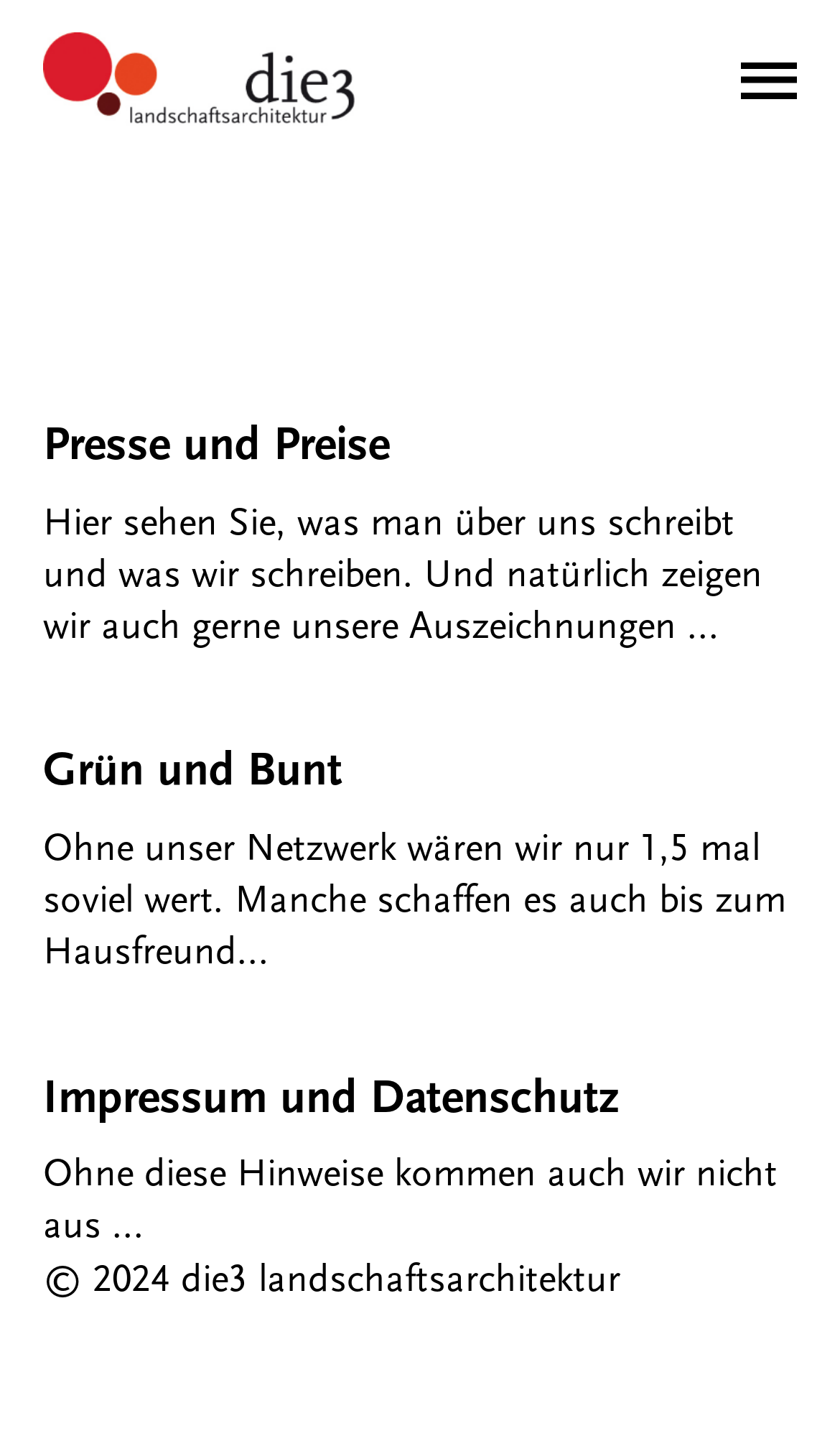How many links are there in the footer?
Answer the question with just one word or phrase using the image.

3